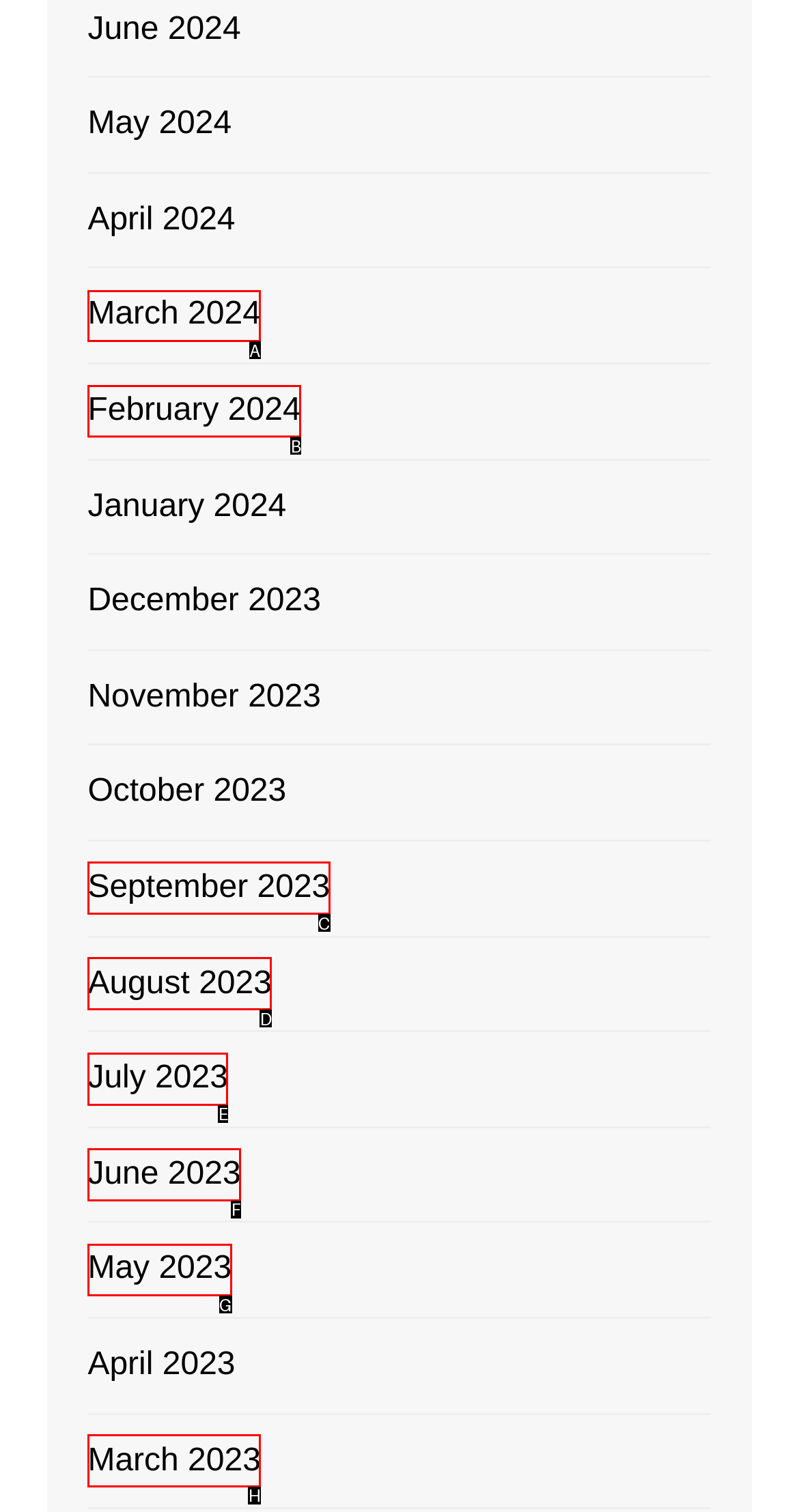Which option should be clicked to execute the following task: check March 2024? Respond with the letter of the selected option.

A